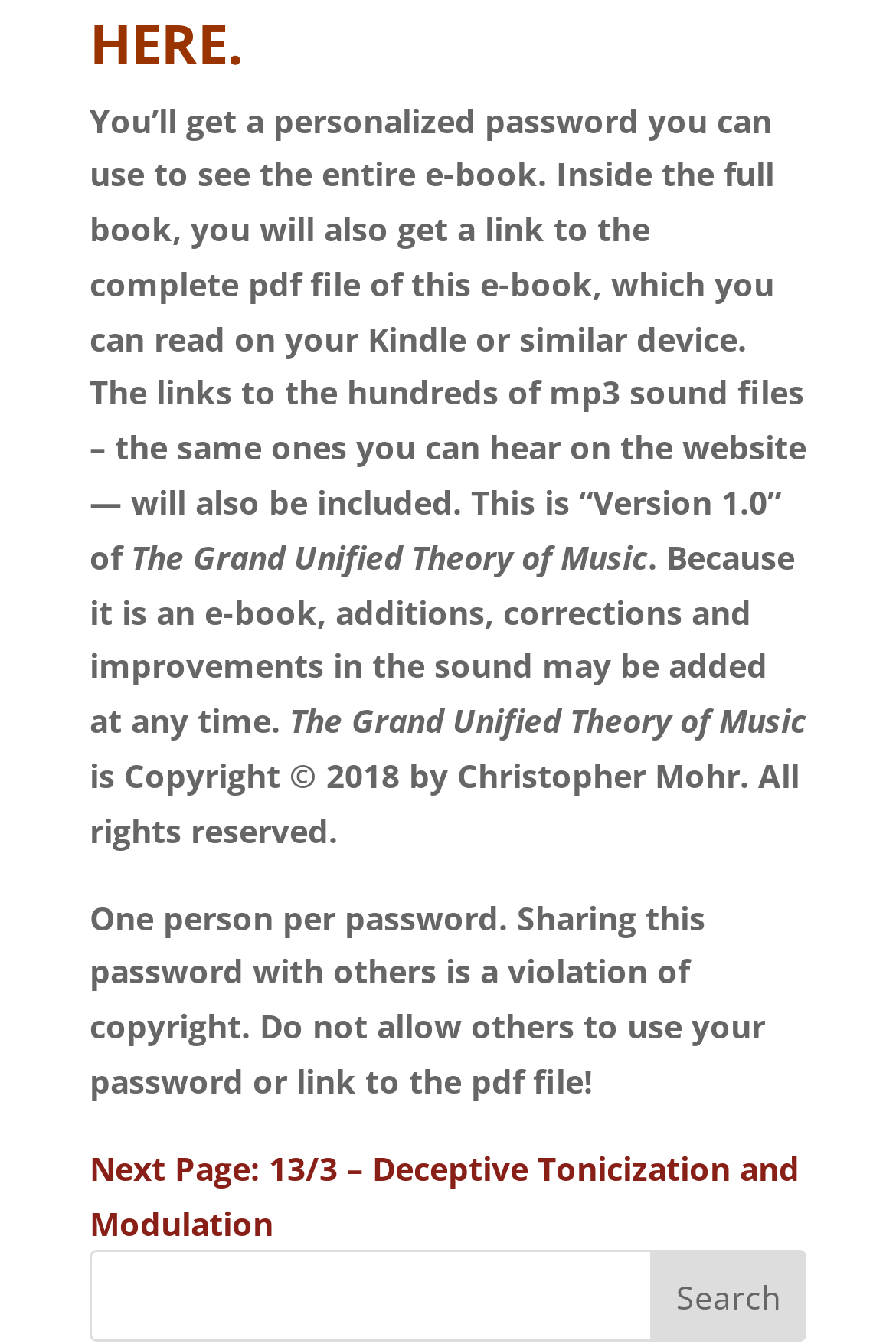What is the restriction on sharing the password?
From the image, provide a succinct answer in one word or a short phrase.

One person per password